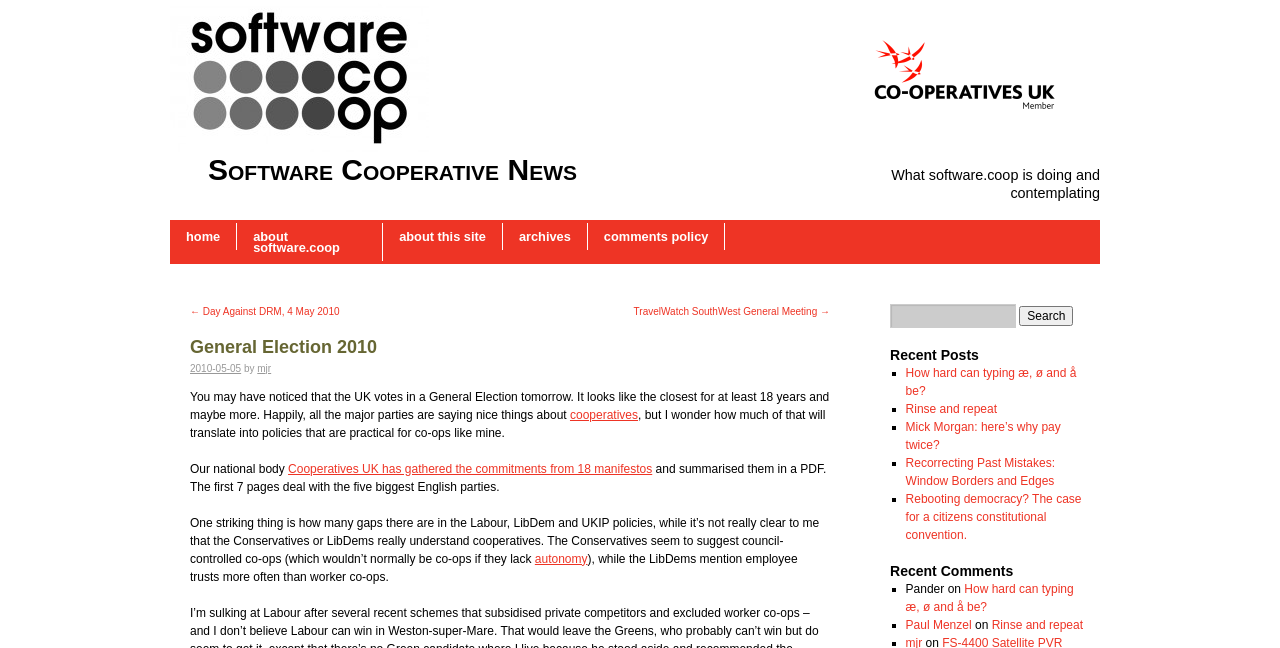What type of posts are listed under 'Recent Posts'?
Please look at the screenshot and answer using one word or phrase.

Blog posts